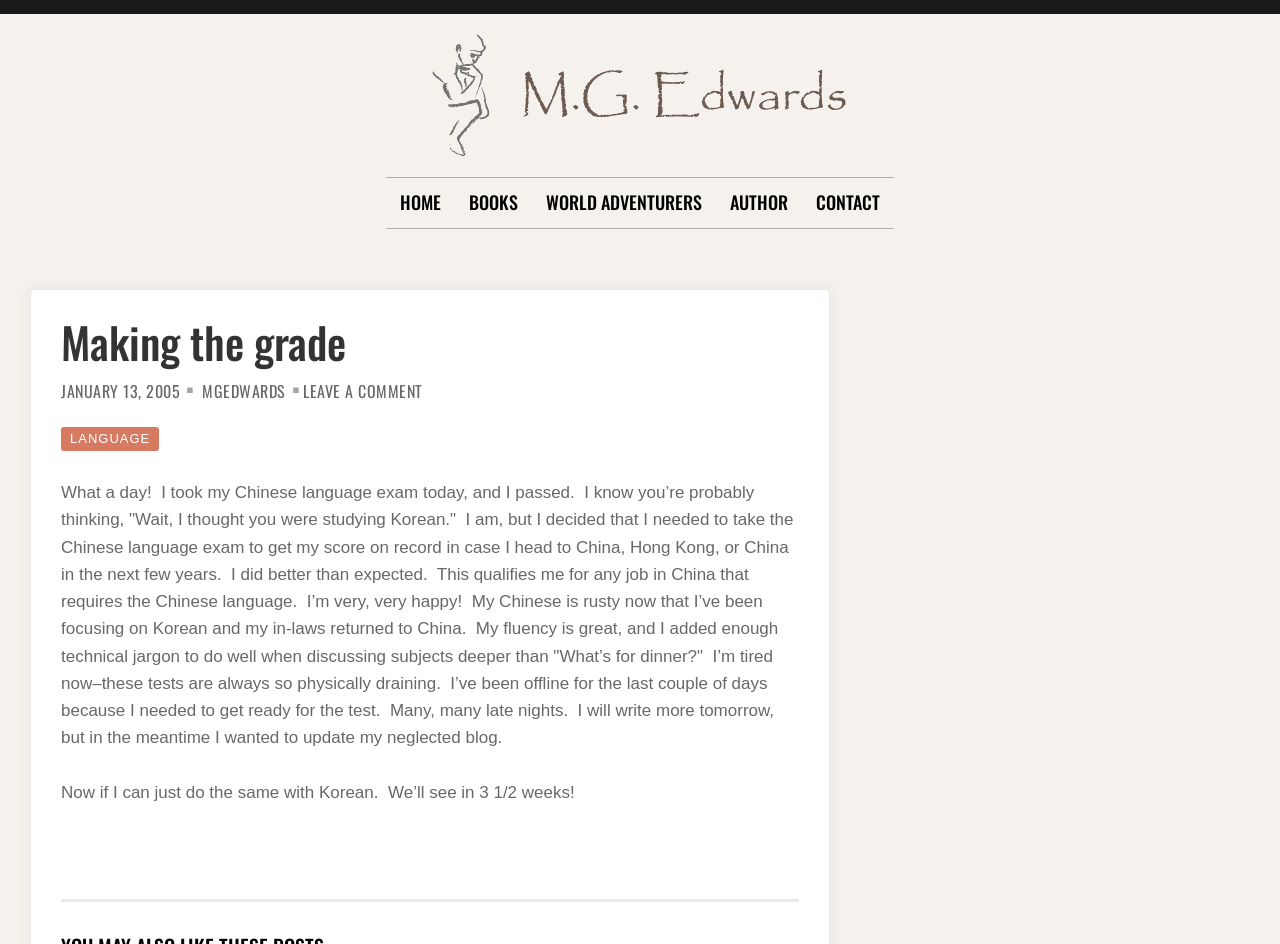Please identify the coordinates of the bounding box that should be clicked to fulfill this instruction: "Click on the HOME link".

[0.312, 0.189, 0.345, 0.241]